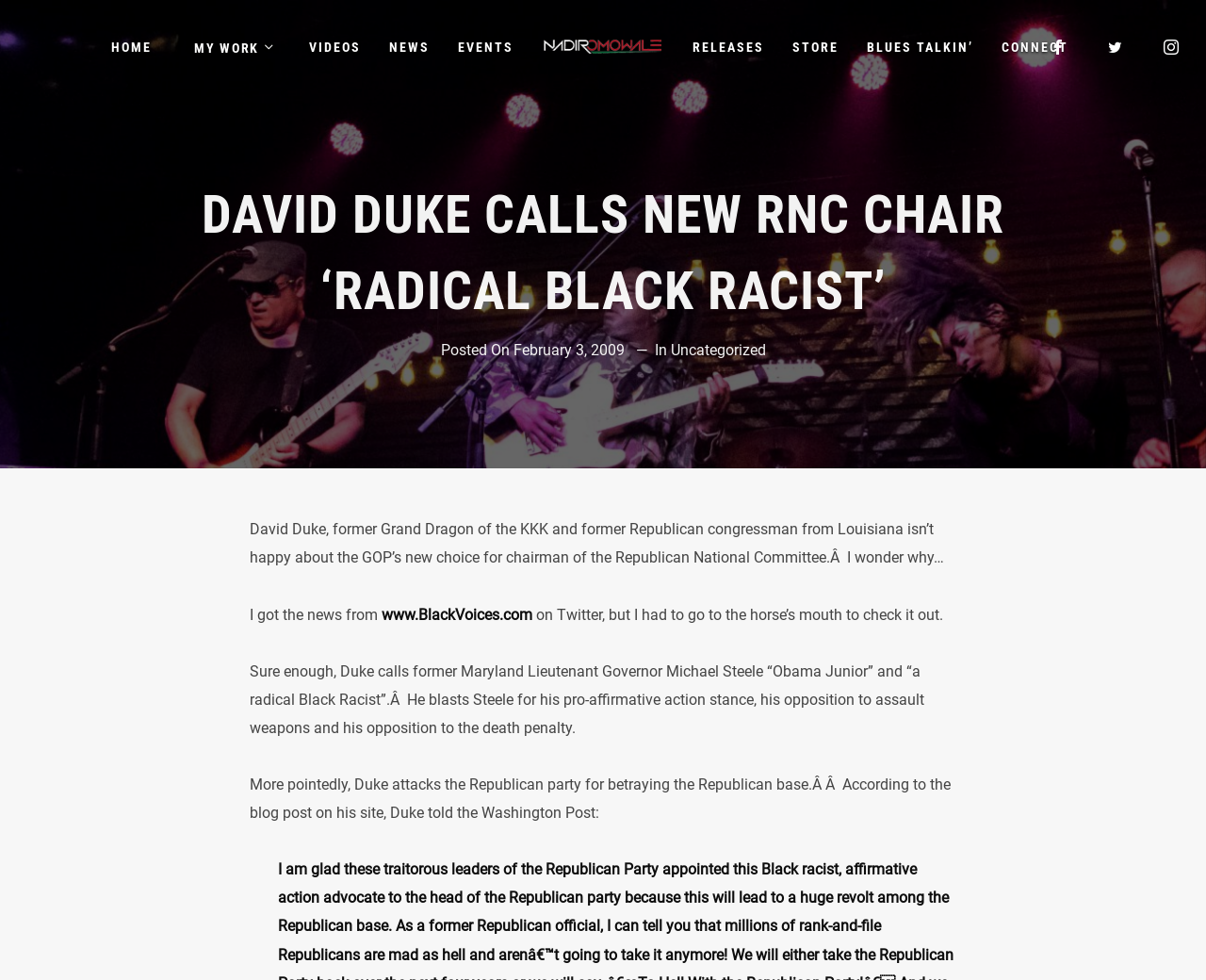Refer to the element description MY WORK and identify the corresponding bounding box in the screenshot. Format the coordinates as (top-left x, top-left y, bottom-right x, bottom-right y) with values in the range of 0 to 1.

[0.137, 0.0, 0.245, 0.096]